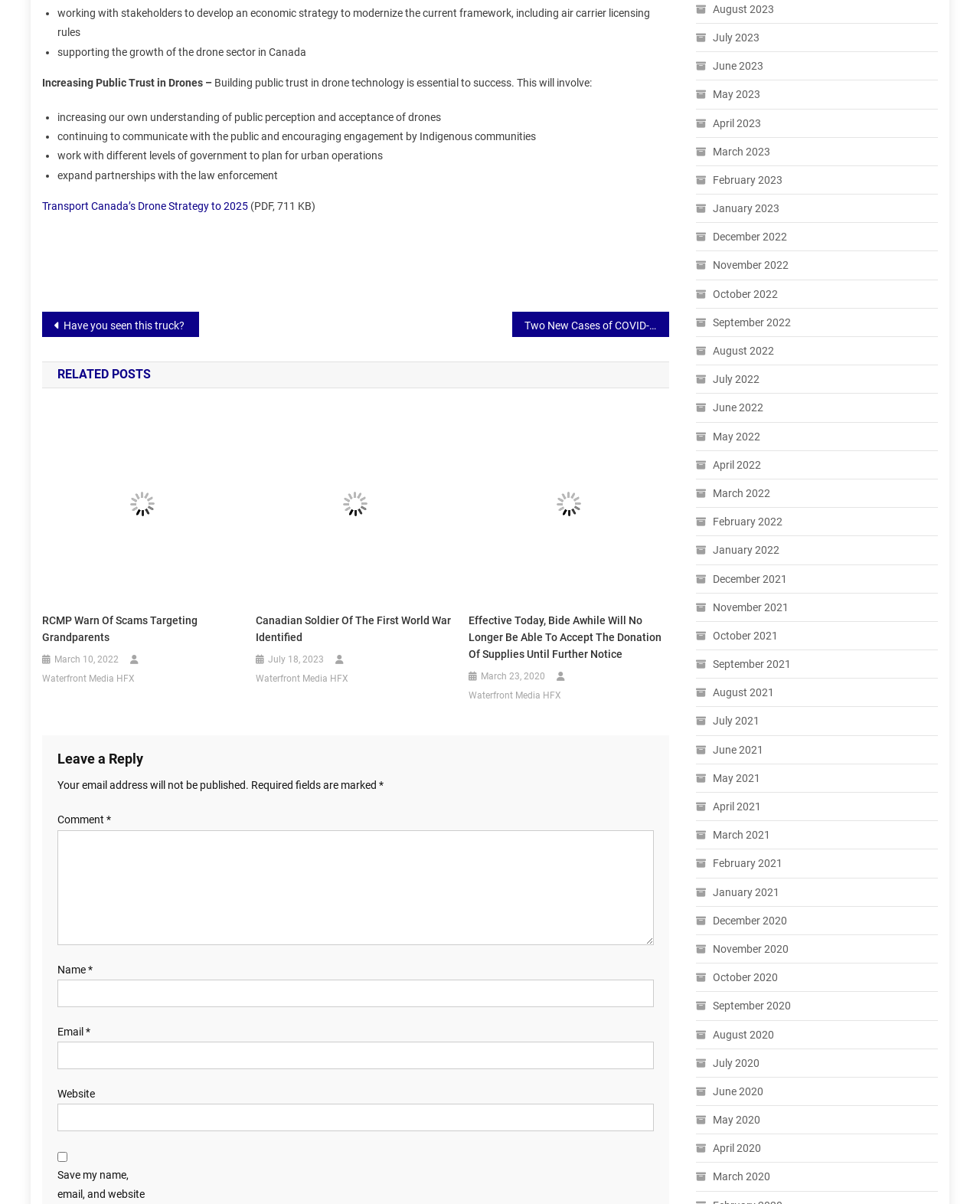Locate the bounding box coordinates of the element to click to perform the following action: 'Login to the system'. The coordinates should be given as four float values between 0 and 1, in the form of [left, top, right, bottom].

None